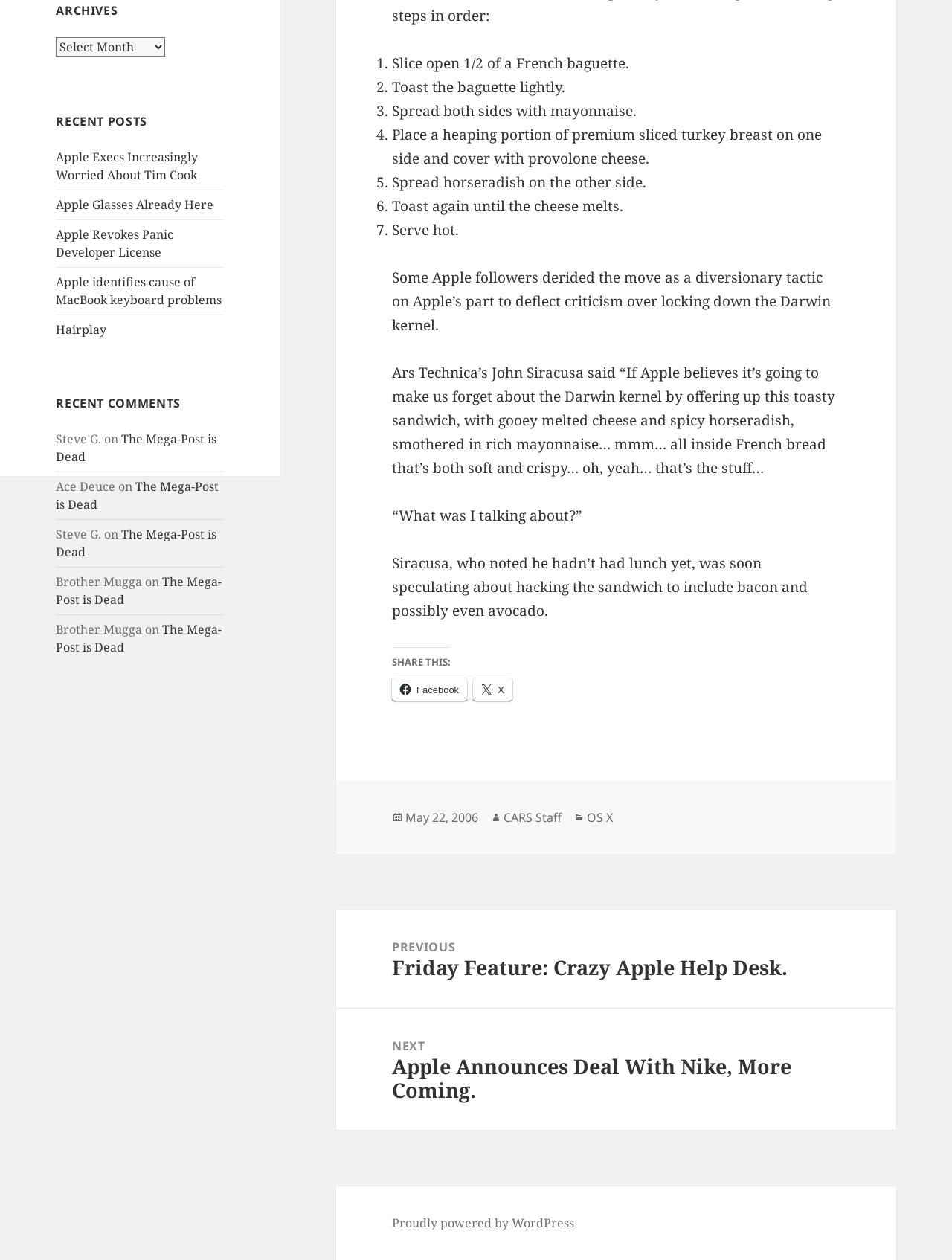Find and provide the bounding box coordinates for the UI element described with: "May 22, 2006".

[0.426, 0.642, 0.502, 0.656]